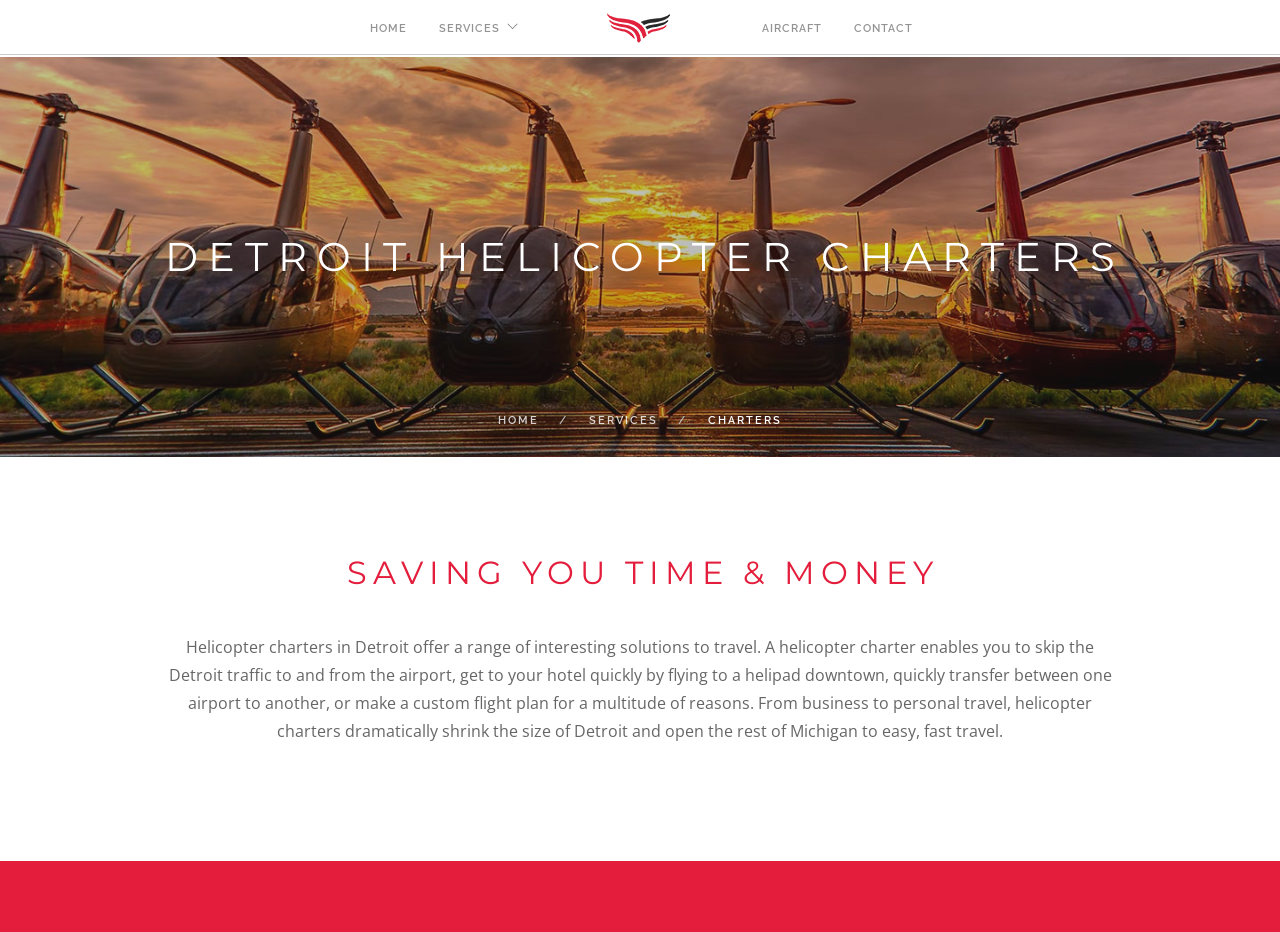How many links are in the top navigation menu?
Based on the visual content, answer with a single word or a brief phrase.

4